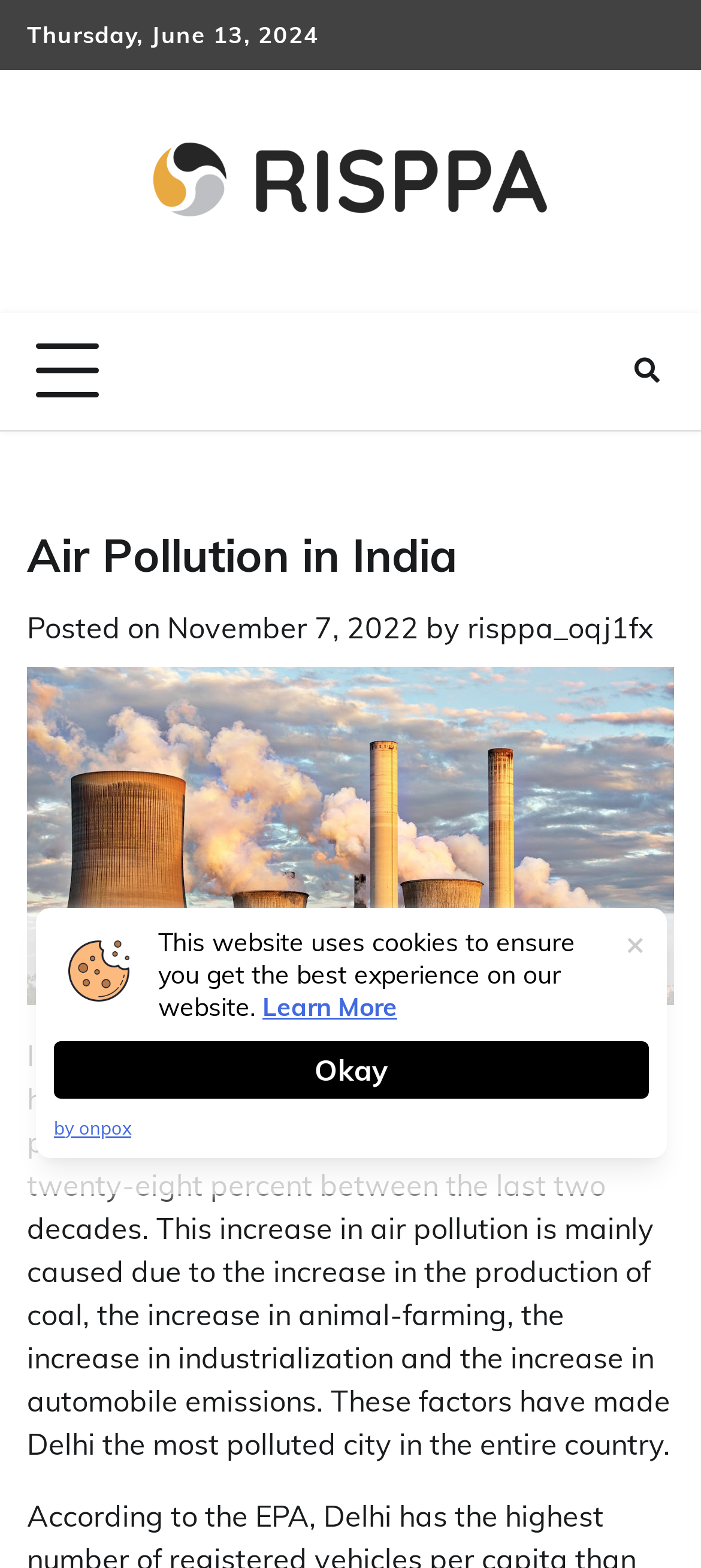Refer to the screenshot and give an in-depth answer to this question: Who revealed the fact about air pollution in India?

The article states that India's Central Pollution Control Agency (EPA) has revealed a shocking fact about the increase in air pollution in India, which is a significant concern for the country.